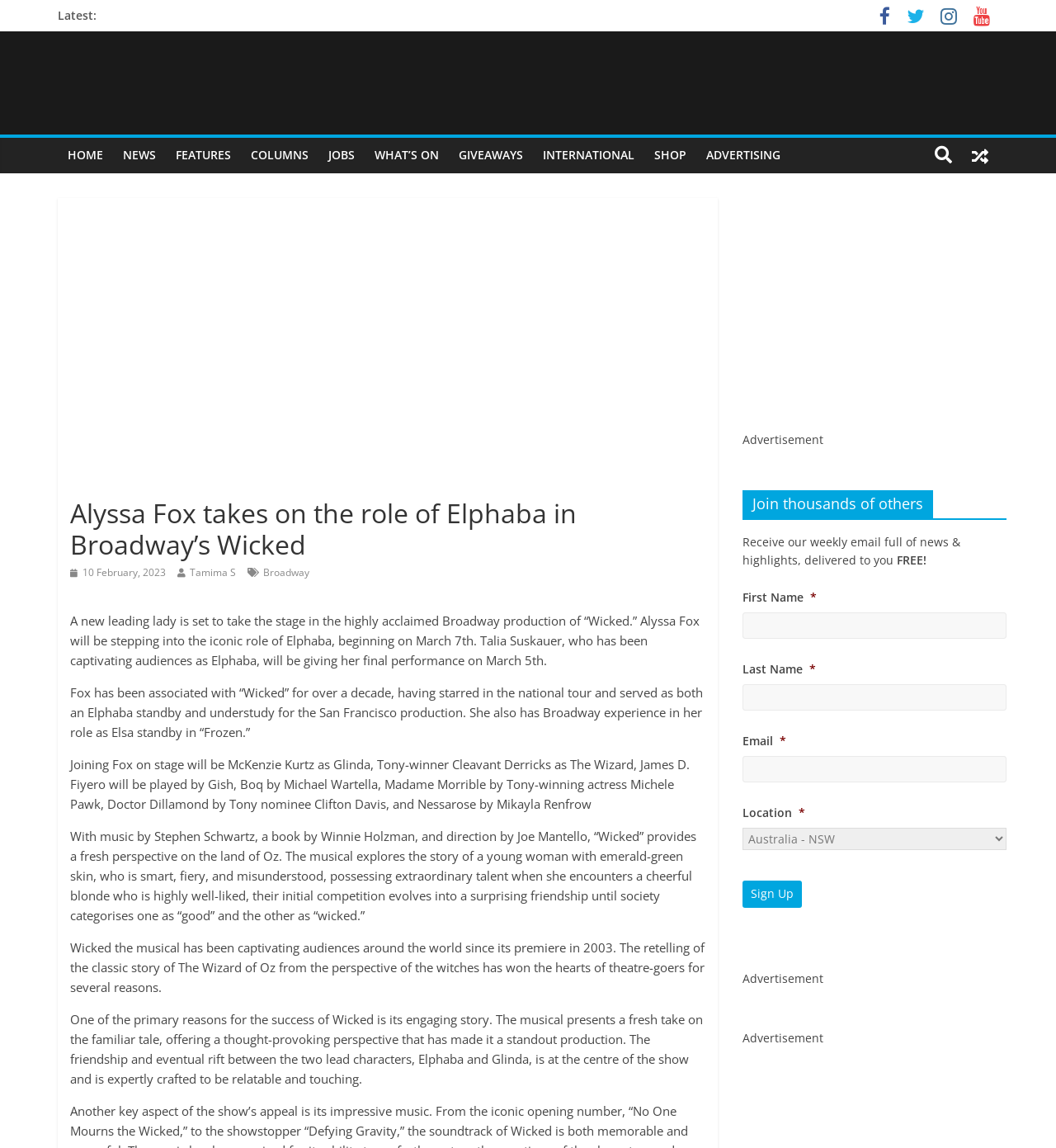Extract the bounding box coordinates for the UI element described as: "value="Sign Up"".

[0.703, 0.767, 0.759, 0.791]